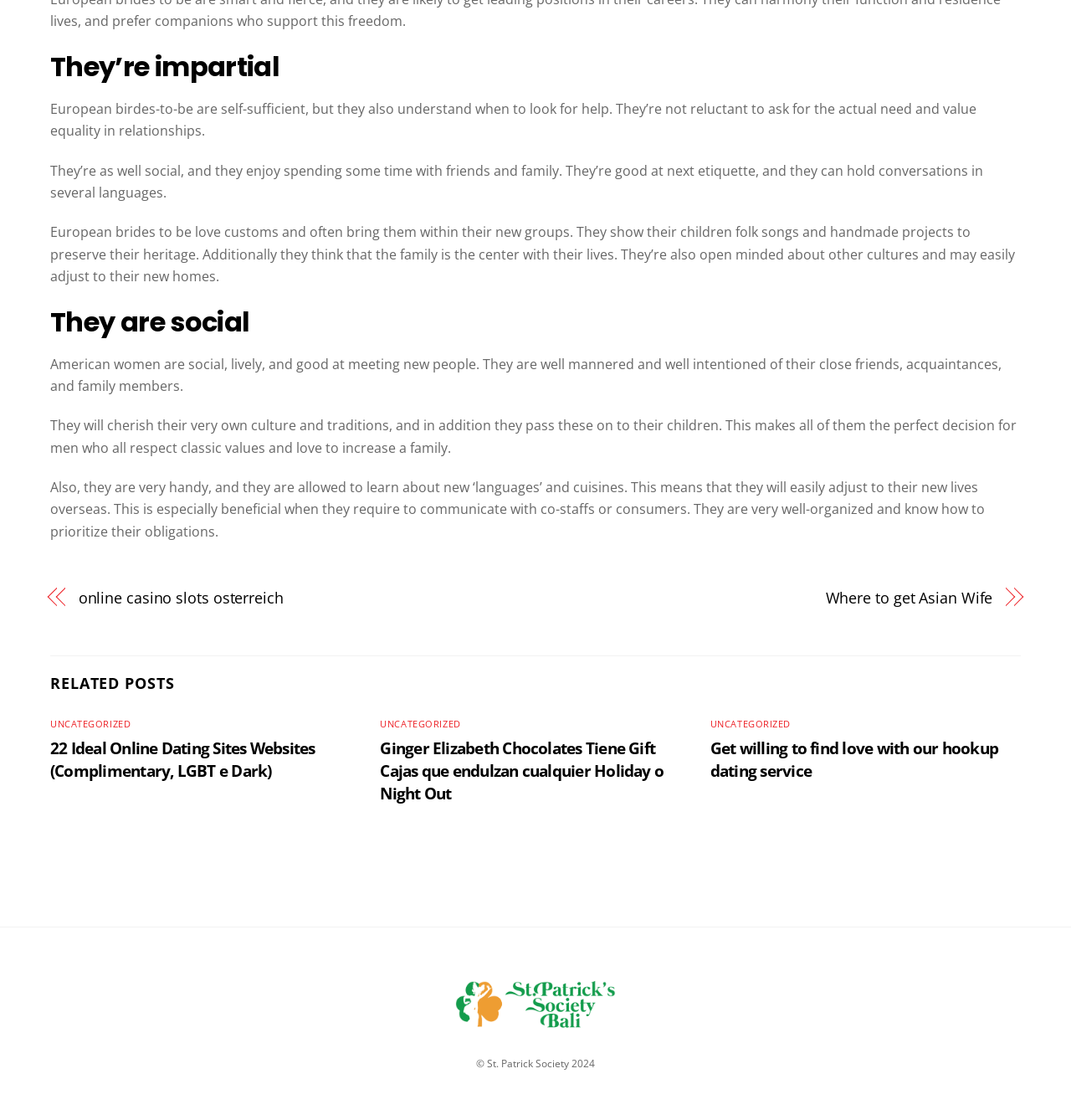Please locate the bounding box coordinates for the element that should be clicked to achieve the following instruction: "View Character series". Ensure the coordinates are given as four float numbers between 0 and 1, i.e., [left, top, right, bottom].

None